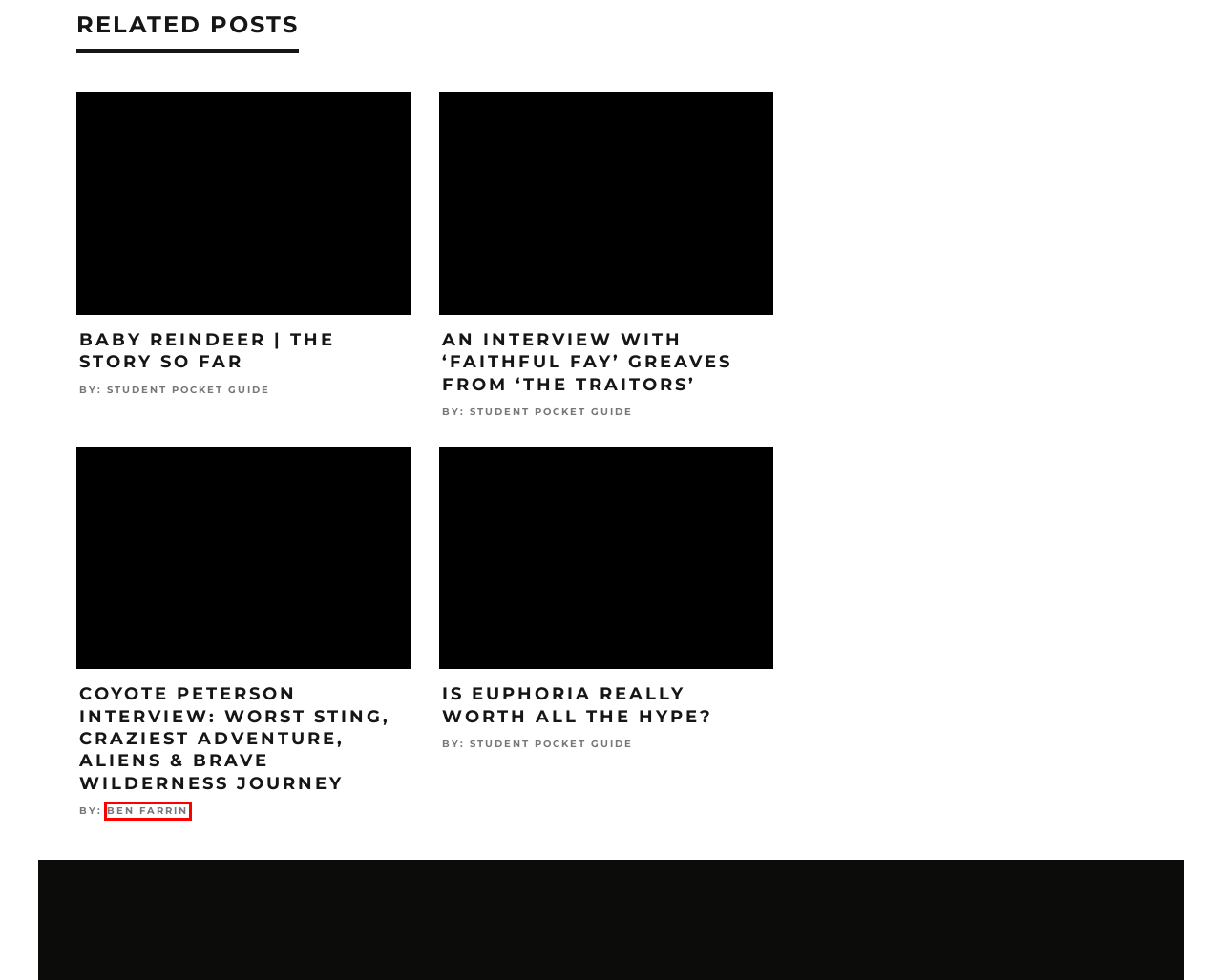You have a screenshot of a webpage with a red rectangle bounding box around an element. Identify the best matching webpage description for the new page that appears after clicking the element in the bounding box. The descriptions are:
A. Student Pocket Guide | UK Student Magazine - Privacy Policy
B. TV & Broadband Deals: Compare in June 2024 - Uswitch
C. Is Euphoria Really Worth all the Hype?
D. Ben Farrin, Author at Student Pocket Guide | UK Student Magazine
E. Coyote Peterson Interview: Brave Wilderness, Worst Stings, Aliens
F. UK Student Advertising
G. Baby Reindeer | The Story So Far
H. Fay Greaves Interview | The Traitors

D